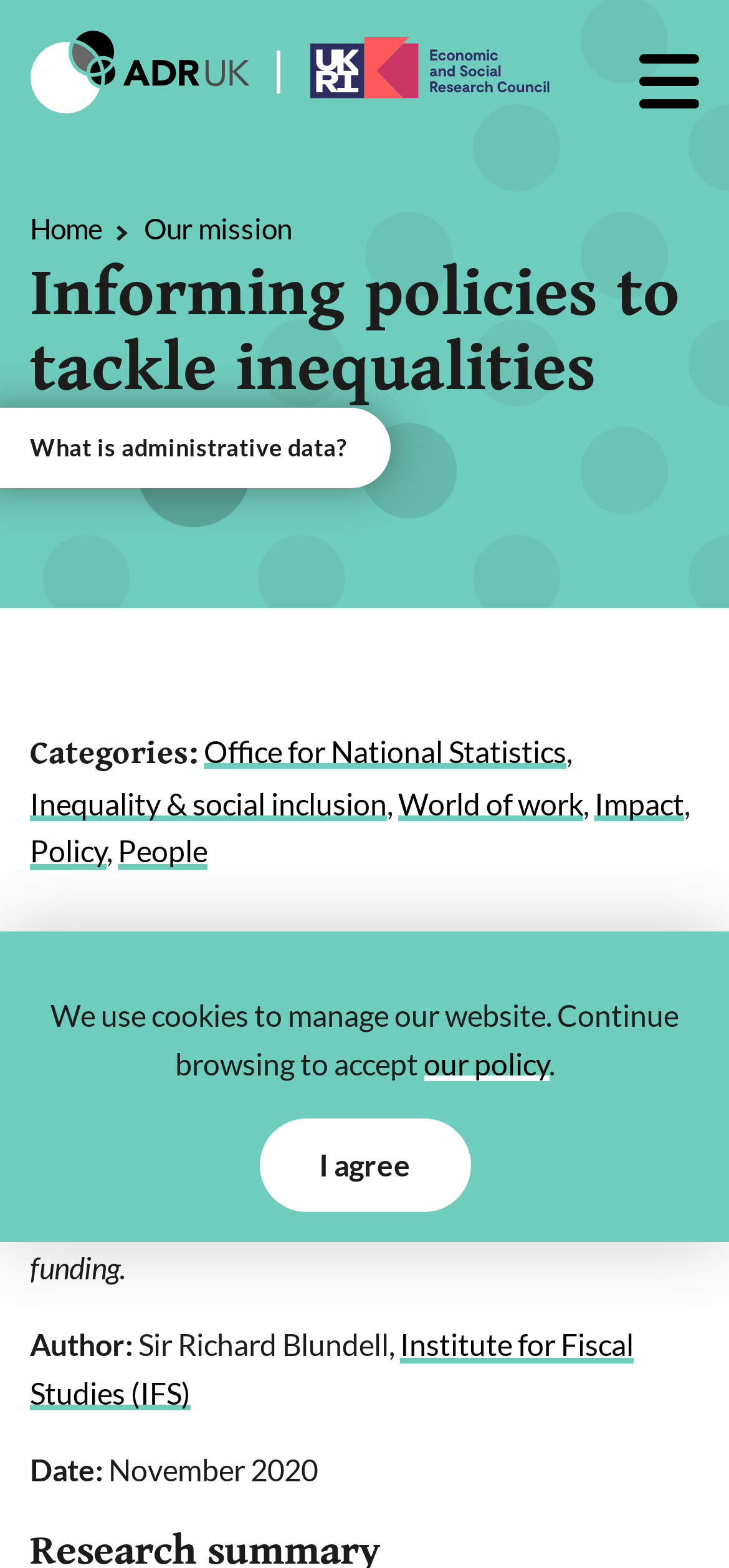Kindly respond to the following question with a single word or a brief phrase: 
Who is the author of the article?

Sir Richard Blundell